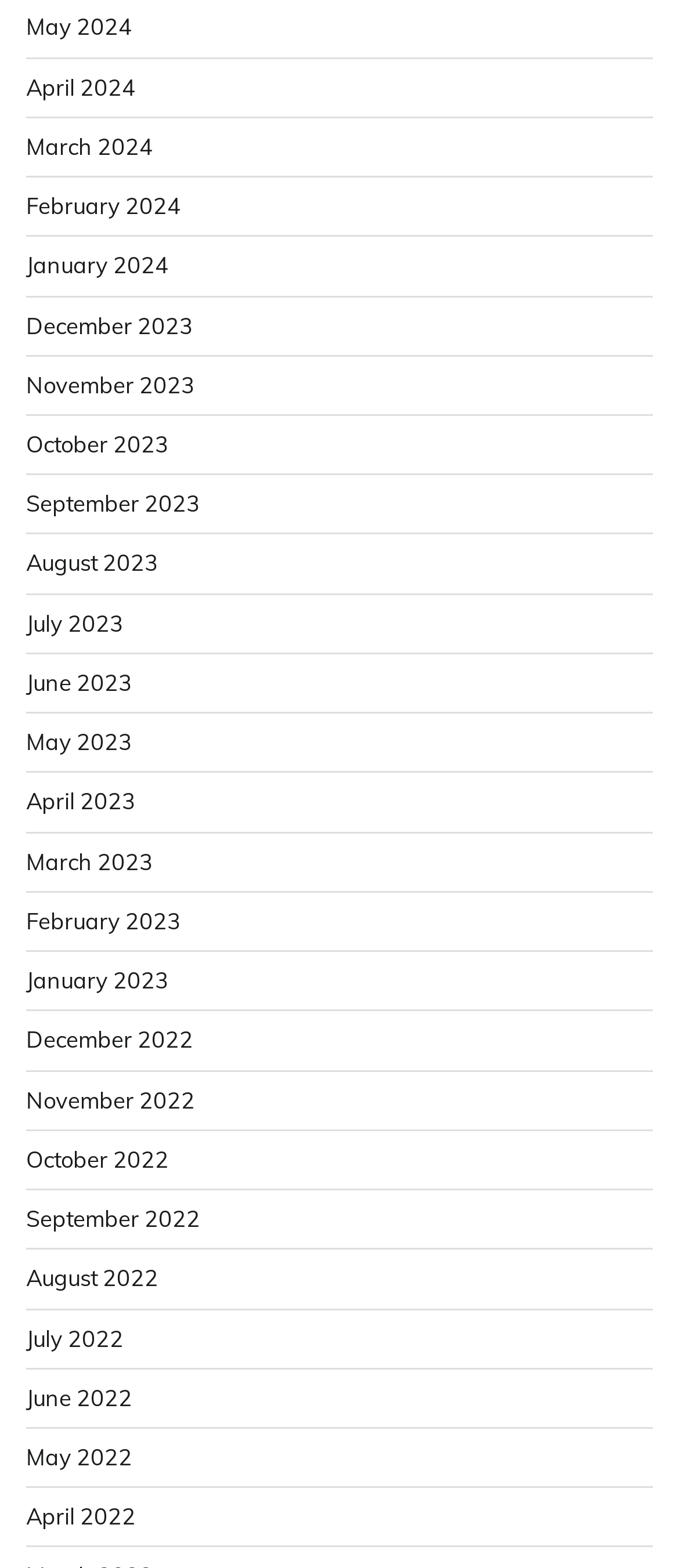Could you specify the bounding box coordinates for the clickable section to complete the following instruction: "check December 2022"?

[0.038, 0.654, 0.285, 0.672]